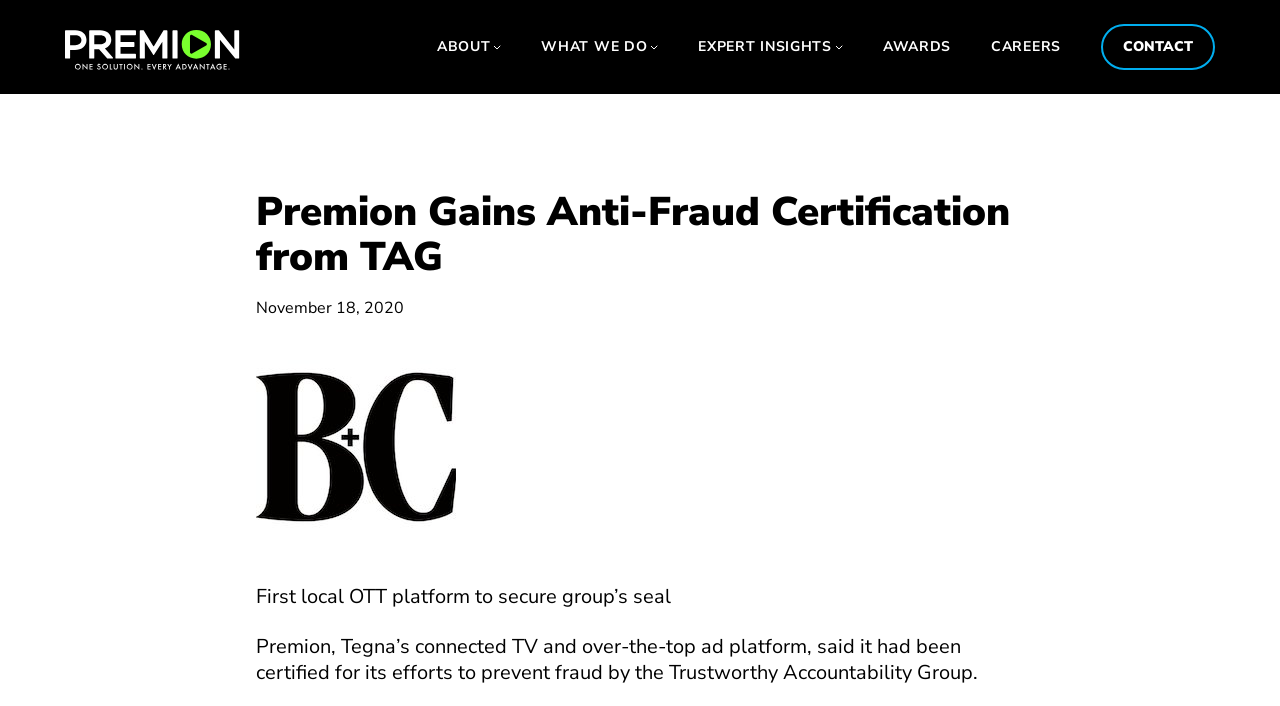What is the topic of the article?
Look at the image and respond with a one-word or short-phrase answer.

Anti-Fraud Certification